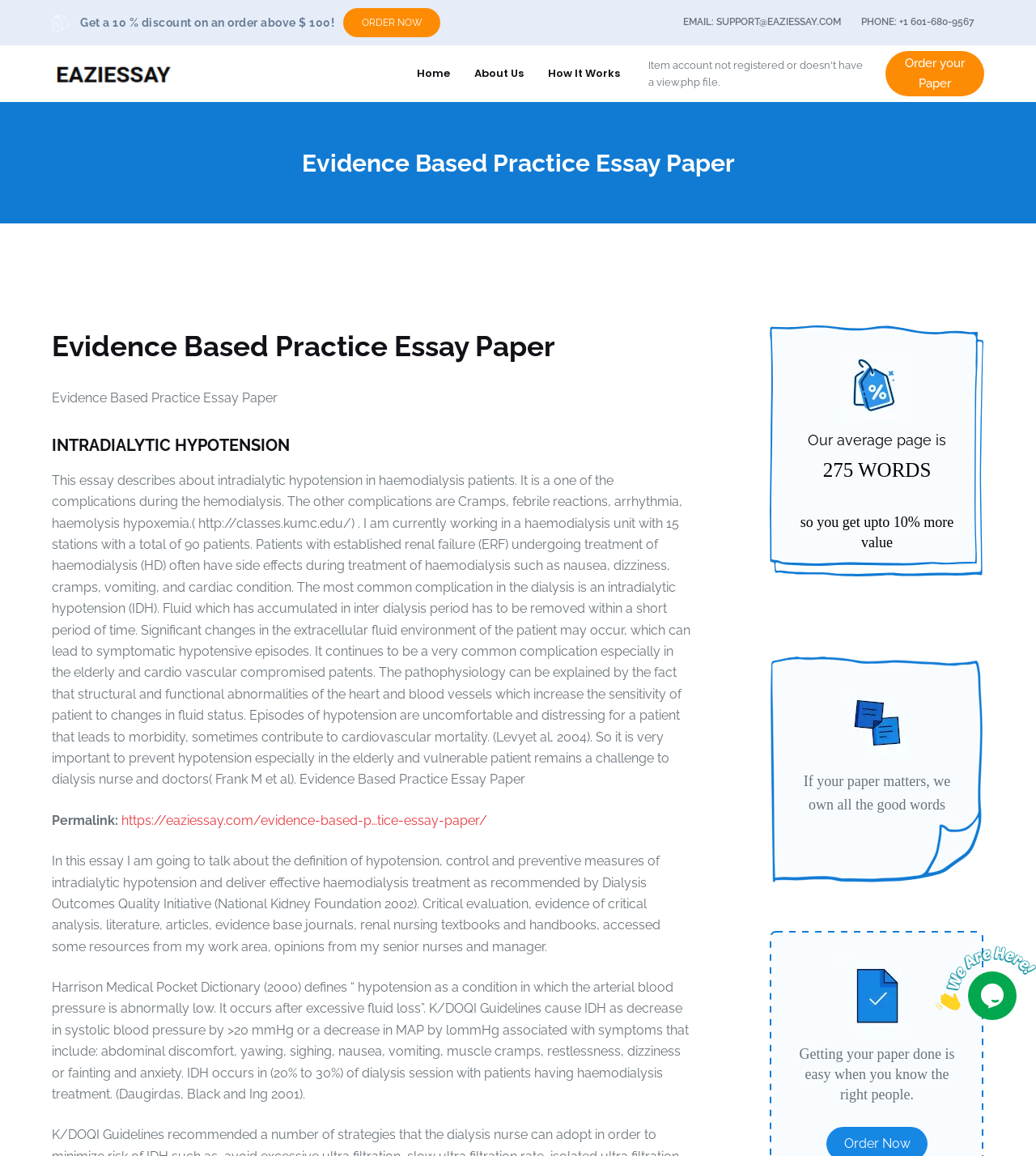What is the name of the website?
Please respond to the question with a detailed and thorough explanation.

The name of the website is mentioned in the top-left corner of the webpage, where it says 'Eaziessay' and has a logo associated with it.